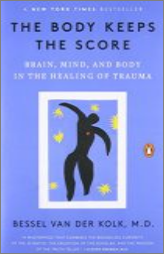Please give a succinct answer to the question in one word or phrase:
What is the title of the book?

The Body Keeps the Score